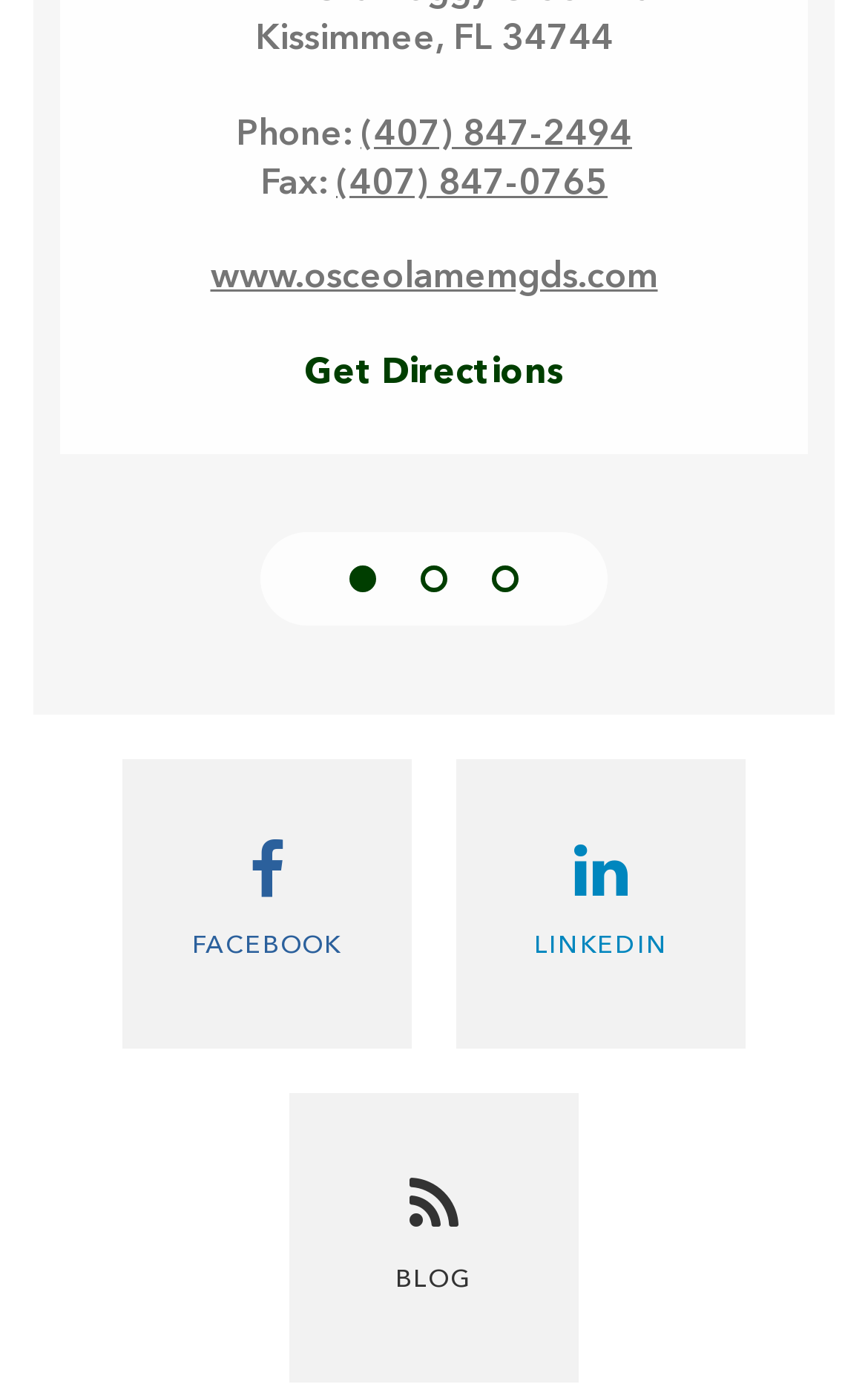Use a single word or phrase to answer the question:
What is the purpose of the 'Get Directions' link?

To get directions to the location